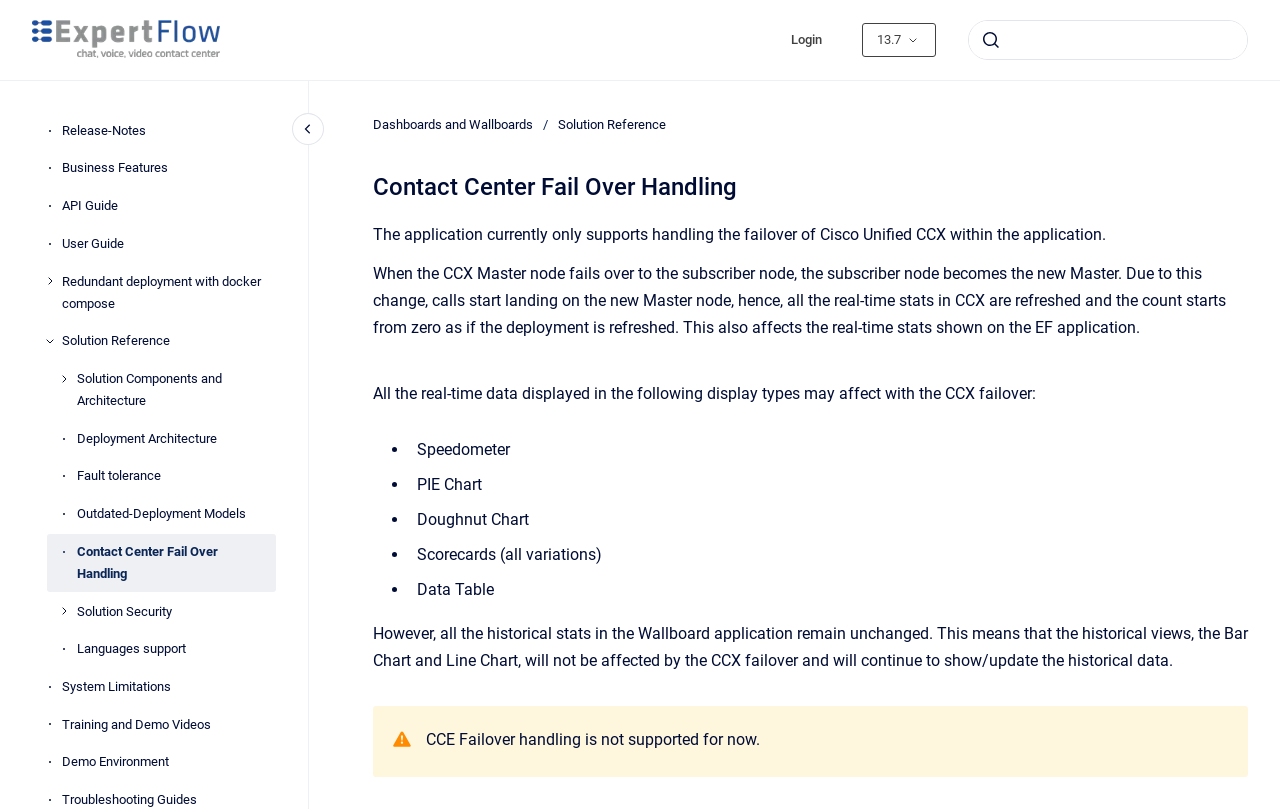Please answer the following question using a single word or phrase: 
What is the current page version?

13.7